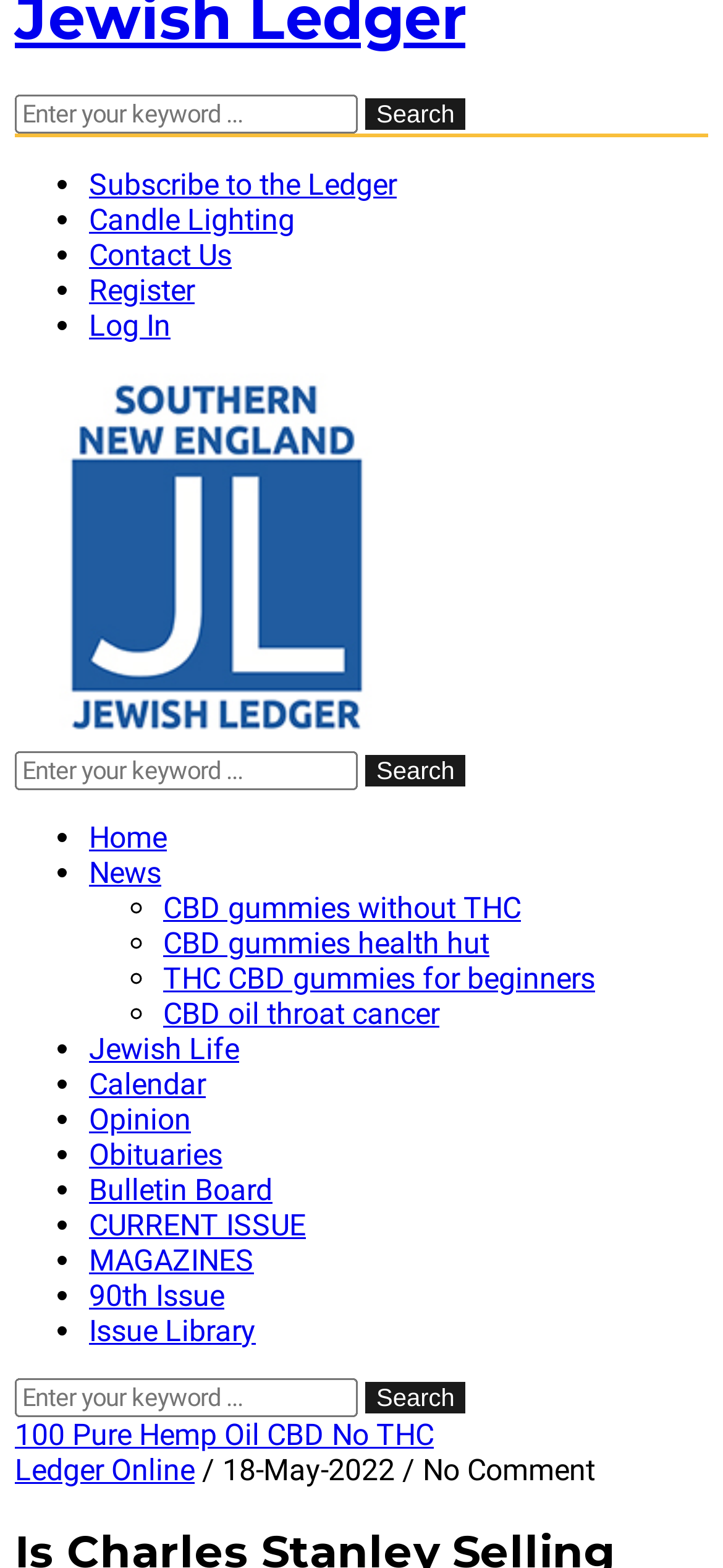Identify the bounding box of the UI element described as follows: "Calendar". Provide the coordinates as four float numbers in the range of 0 to 1 [left, top, right, bottom].

[0.123, 0.68, 0.285, 0.703]